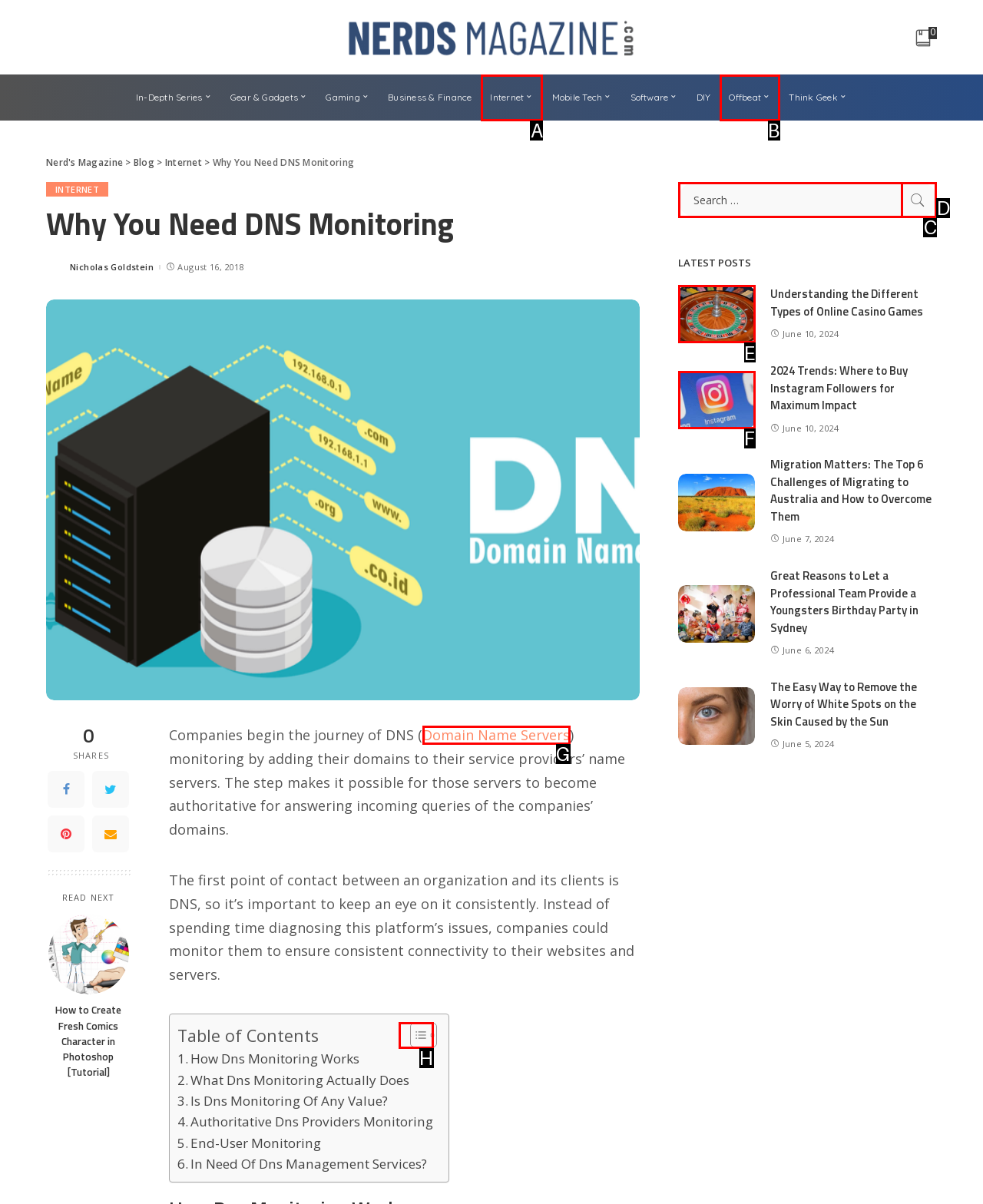Which option should be clicked to complete this task: Read the latest post about roulette wheel and chips
Reply with the letter of the correct choice from the given choices.

E